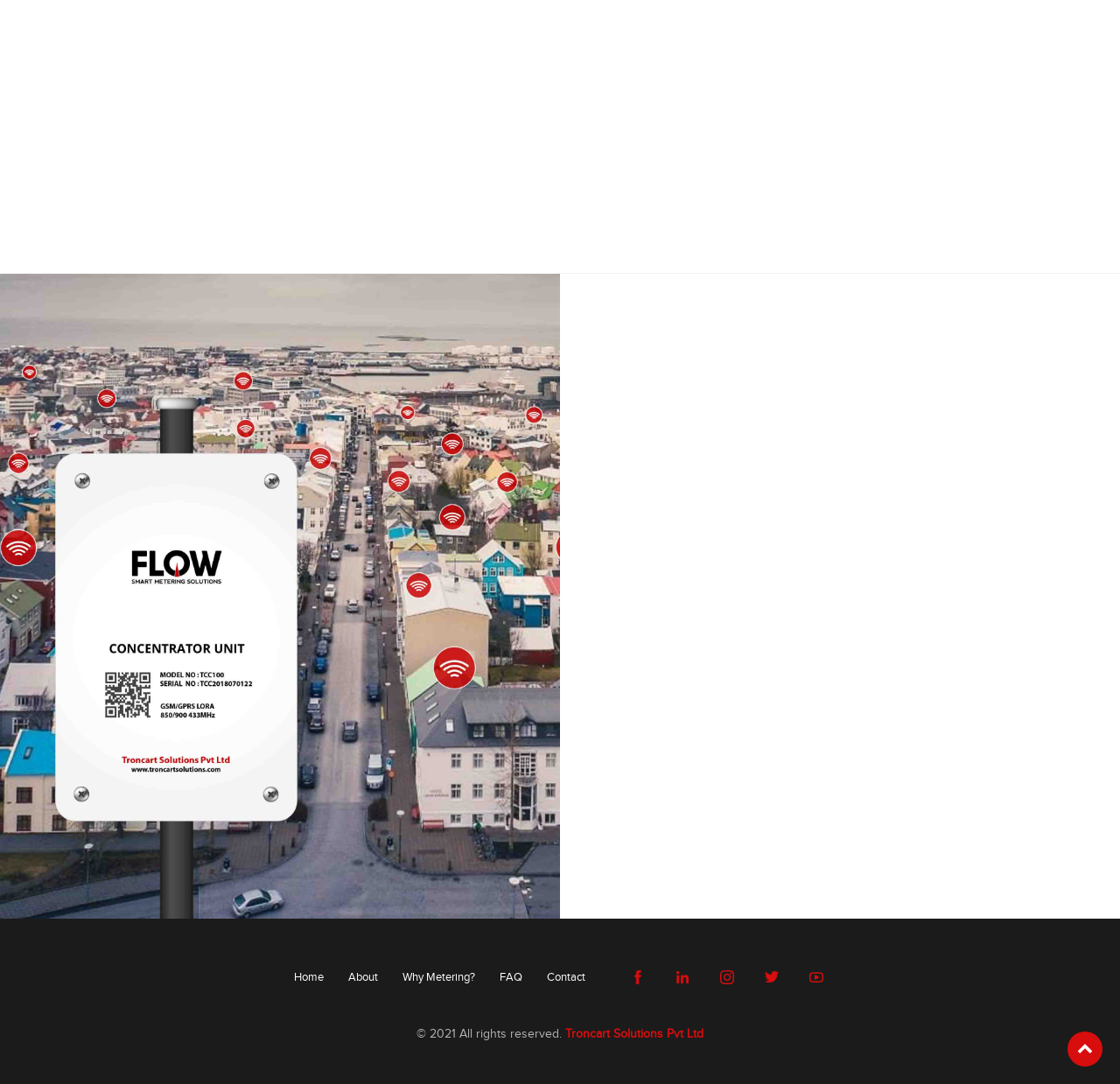Locate the bounding box coordinates of the area that needs to be clicked to fulfill the following instruction: "learn about the company". The coordinates should be in the format of four float numbers between 0 and 1, namely [left, top, right, bottom].

[0.311, 0.896, 0.338, 0.907]